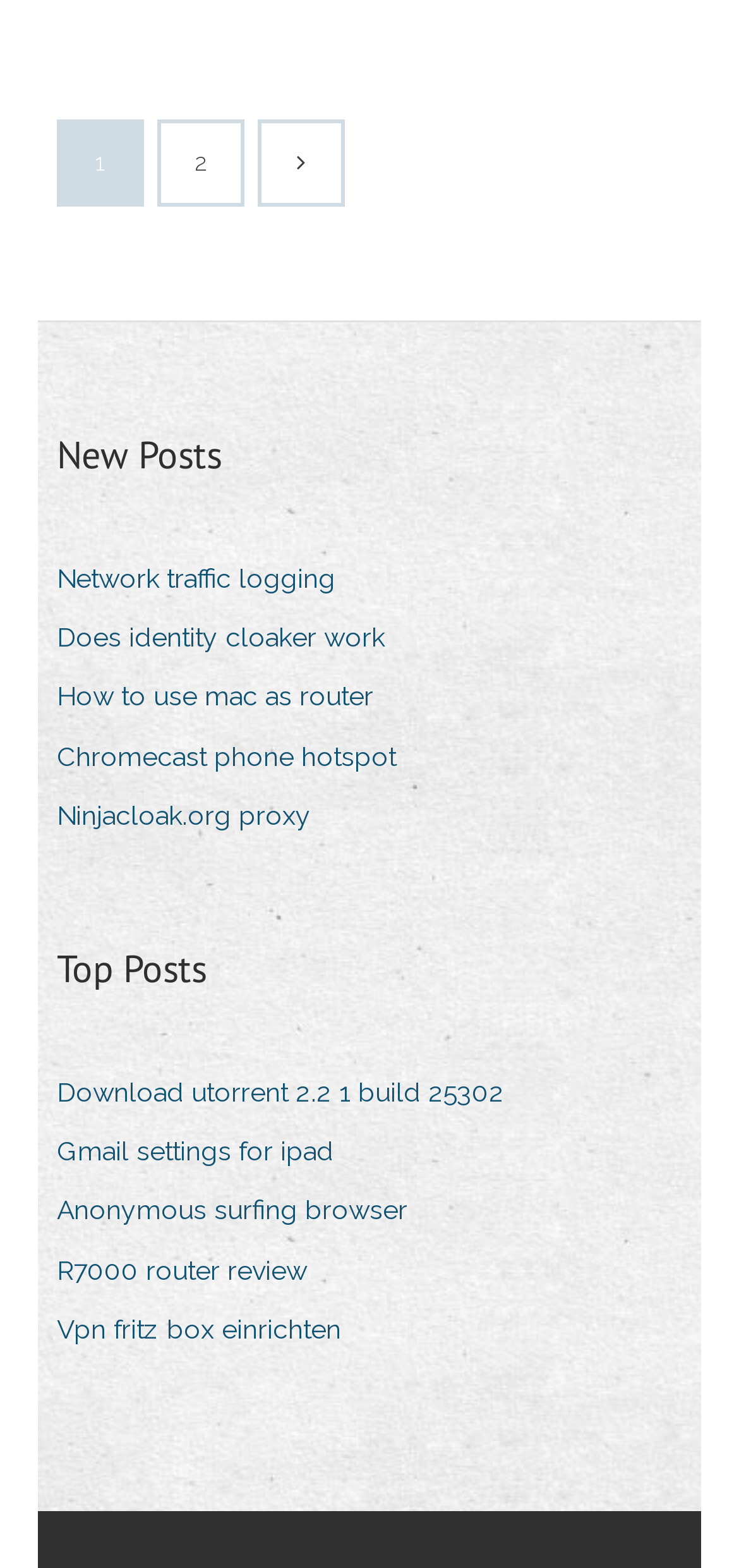What is the second link under 'Top Posts'?
Use the screenshot to answer the question with a single word or phrase.

Gmail settings for ipad